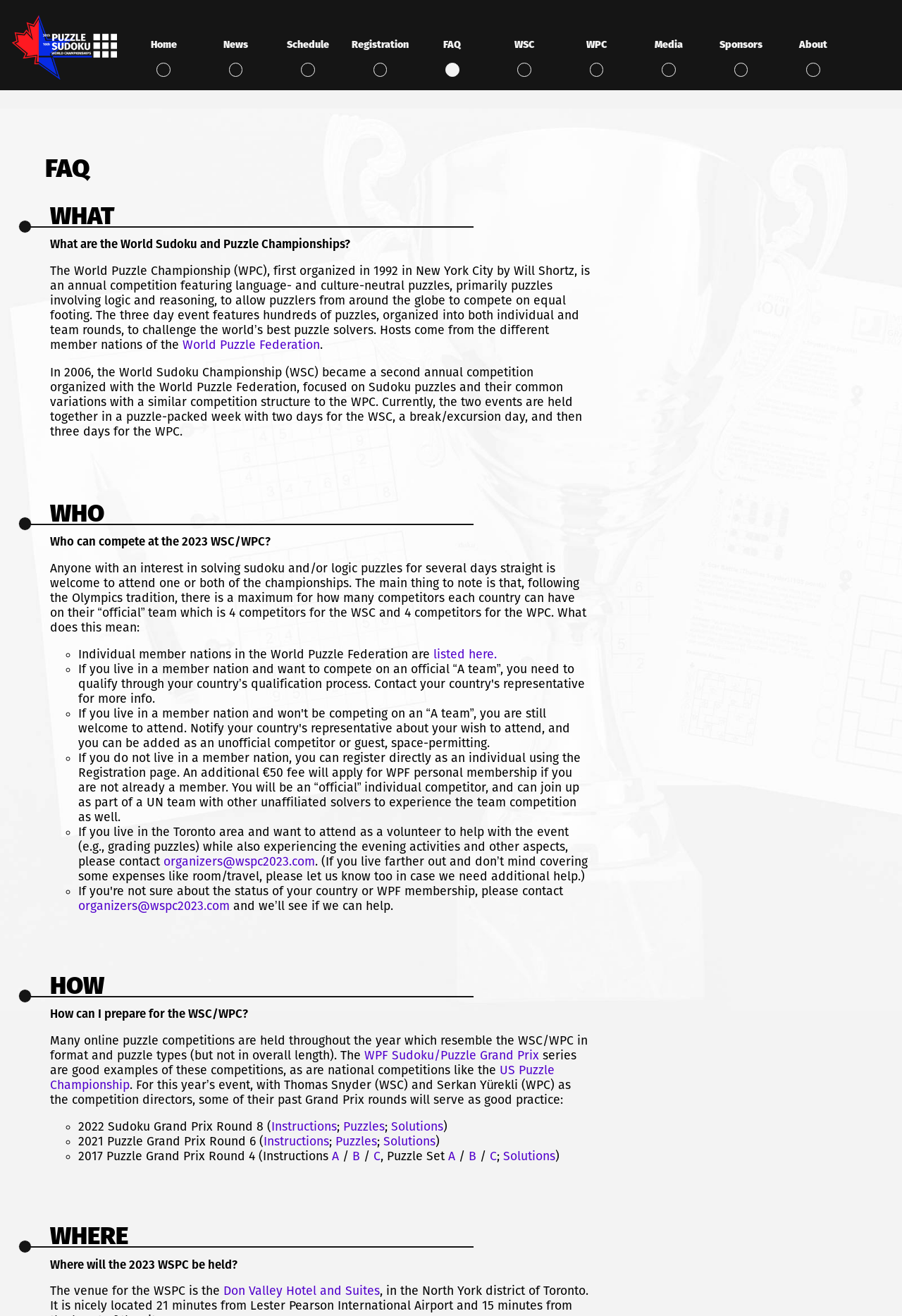Locate the bounding box coordinates of the clickable area needed to fulfill the instruction: "Read about the Don Valley Hotel and Suites".

[0.247, 0.975, 0.421, 0.987]